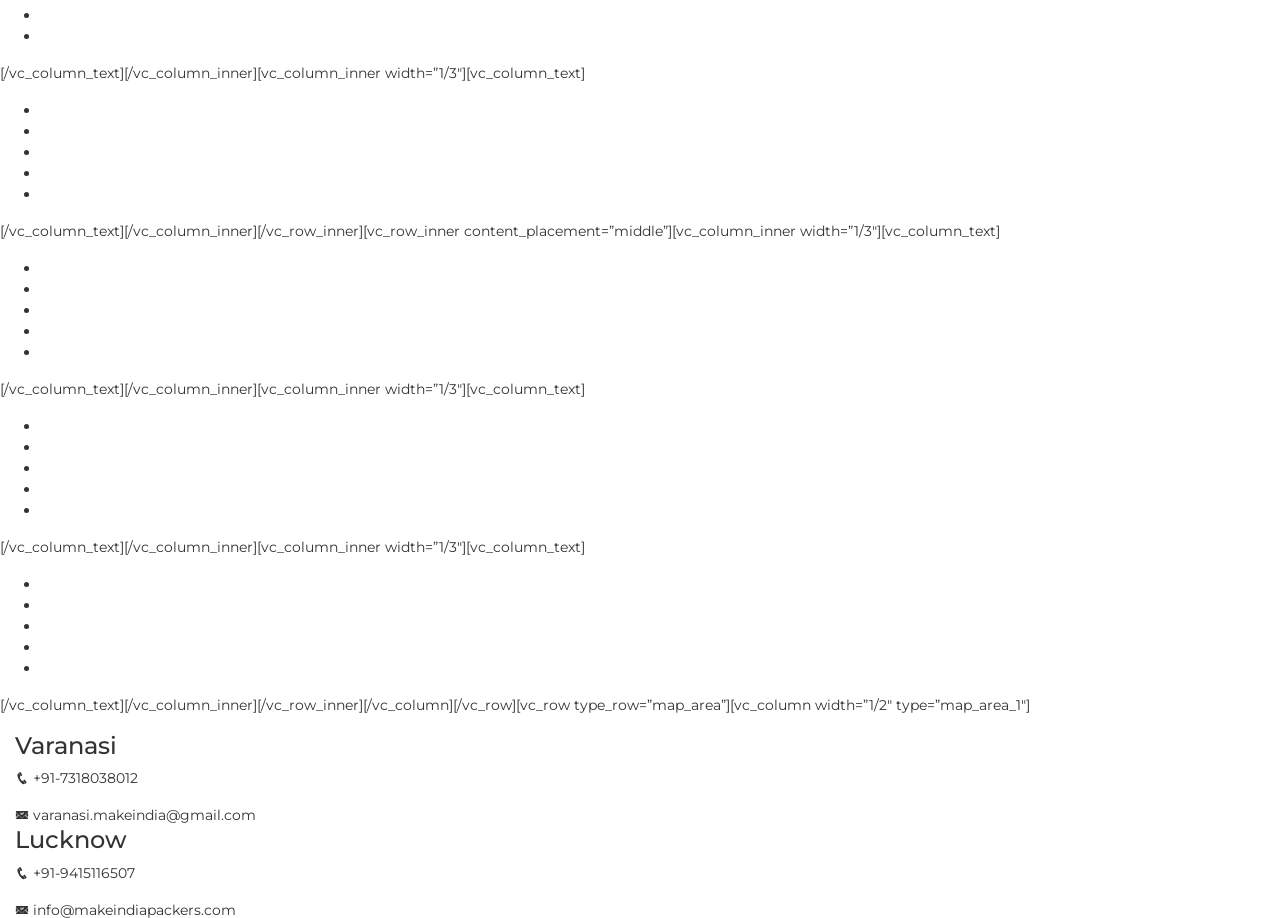Refer to the image and offer a detailed explanation in response to the question: What is the email address for Varanasi?

I found the contact information for Varanasi on the webpage, which includes the email address varanasi.makeindia@gmail.com.